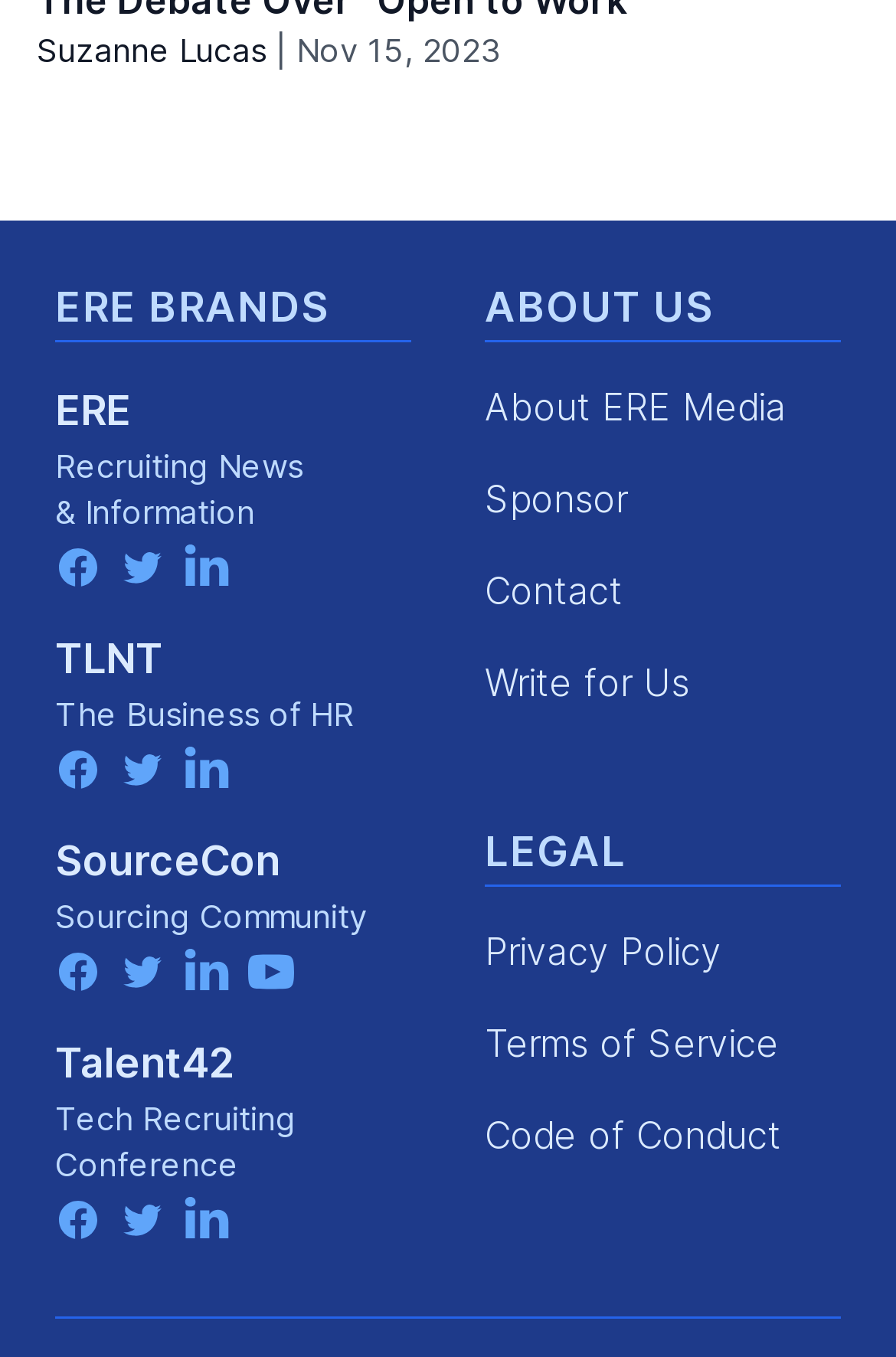Provide the bounding box coordinates for the specified HTML element described in this description: "Suzanne Lucas". The coordinates should be four float numbers ranging from 0 to 1, in the format [left, top, right, bottom].

[0.041, 0.021, 0.297, 0.05]